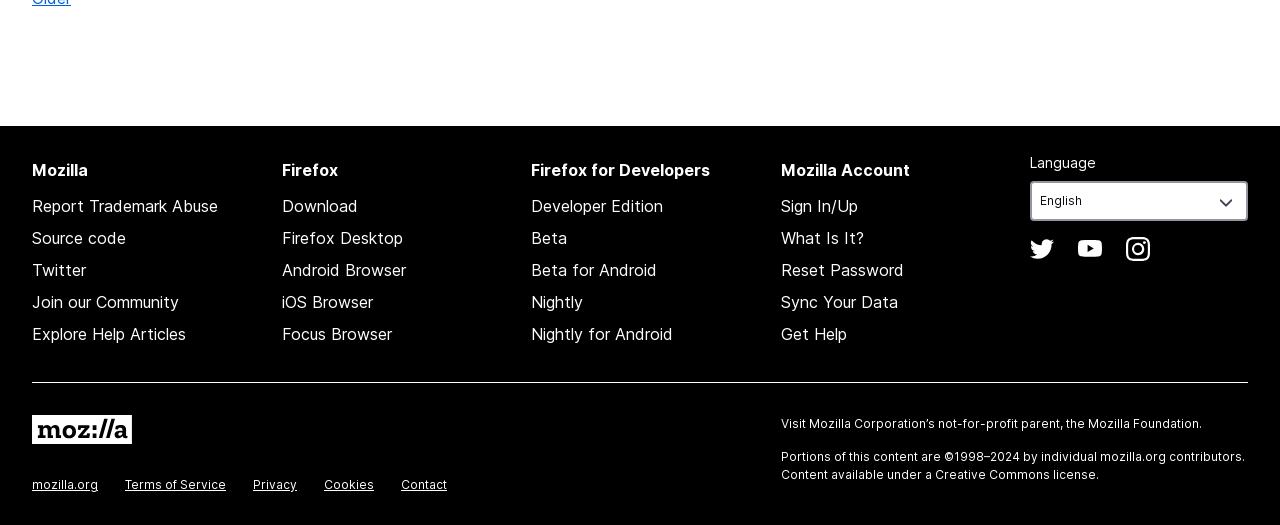Identify the bounding box for the described UI element. Provide the coordinates in (top-left x, top-left y, bottom-right x, bottom-right y) format with values ranging from 0 to 1: Sign In/Up

[0.61, 0.373, 0.67, 0.411]